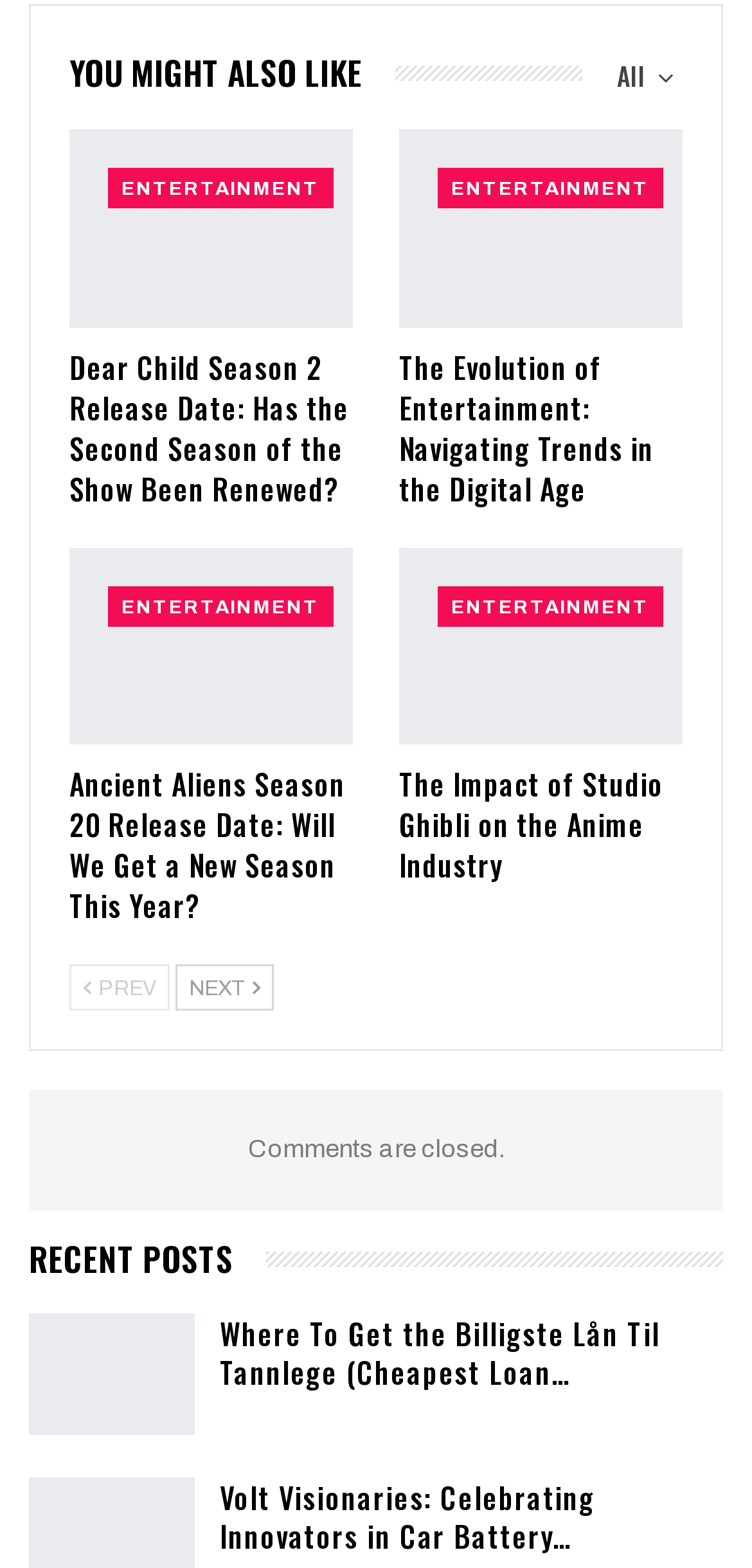Find the bounding box coordinates of the element you need to click on to perform this action: 'Click on 'All' to view all articles'. The coordinates should be represented by four float values between 0 and 1, in the format [left, top, right, bottom].

[0.774, 0.029, 0.908, 0.068]